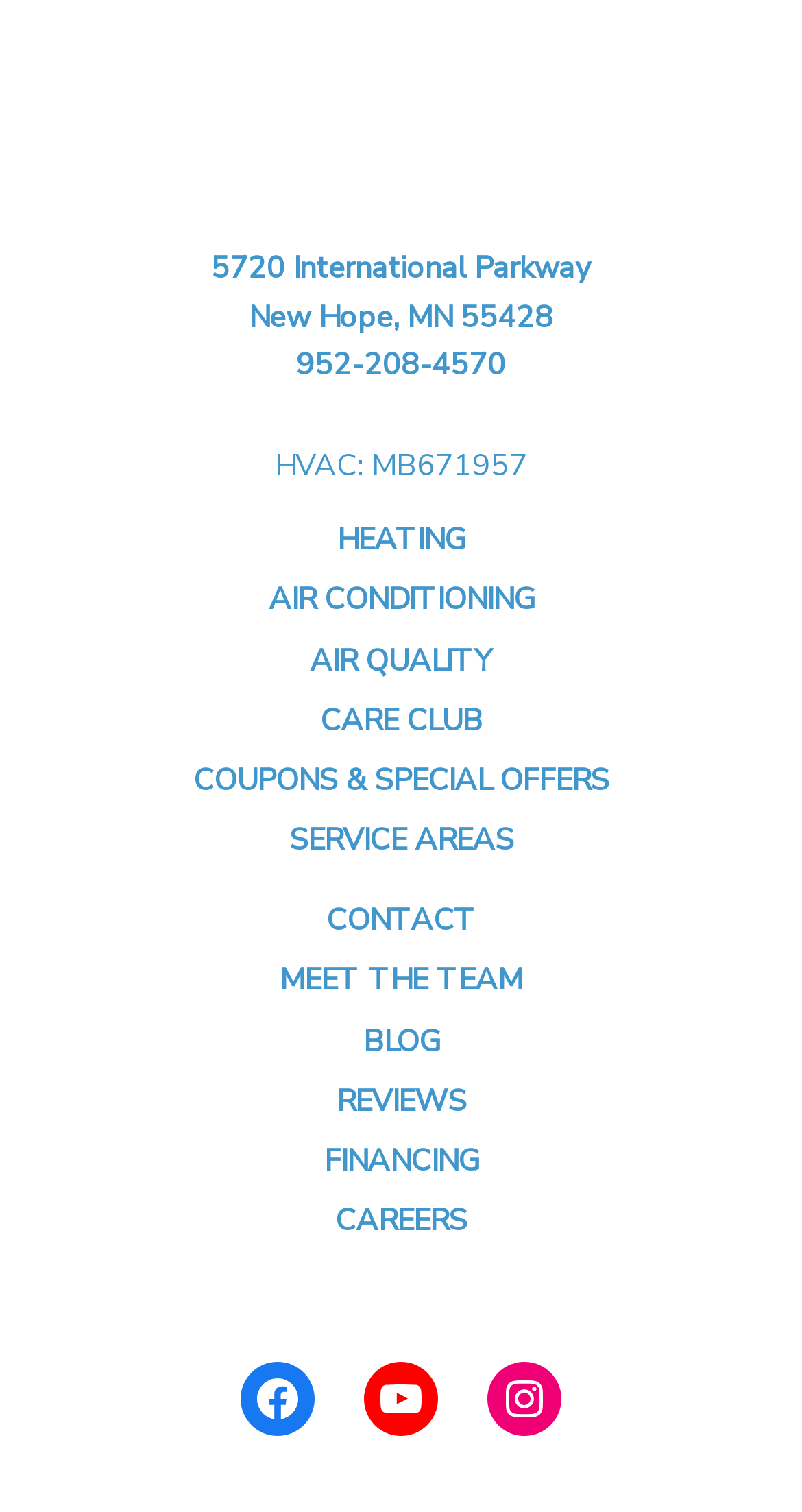Identify the bounding box for the UI element described as: "Coupons & Special Offers". The coordinates should be four float numbers between 0 and 1, i.e., [left, top, right, bottom].

[0.241, 0.502, 0.759, 0.529]